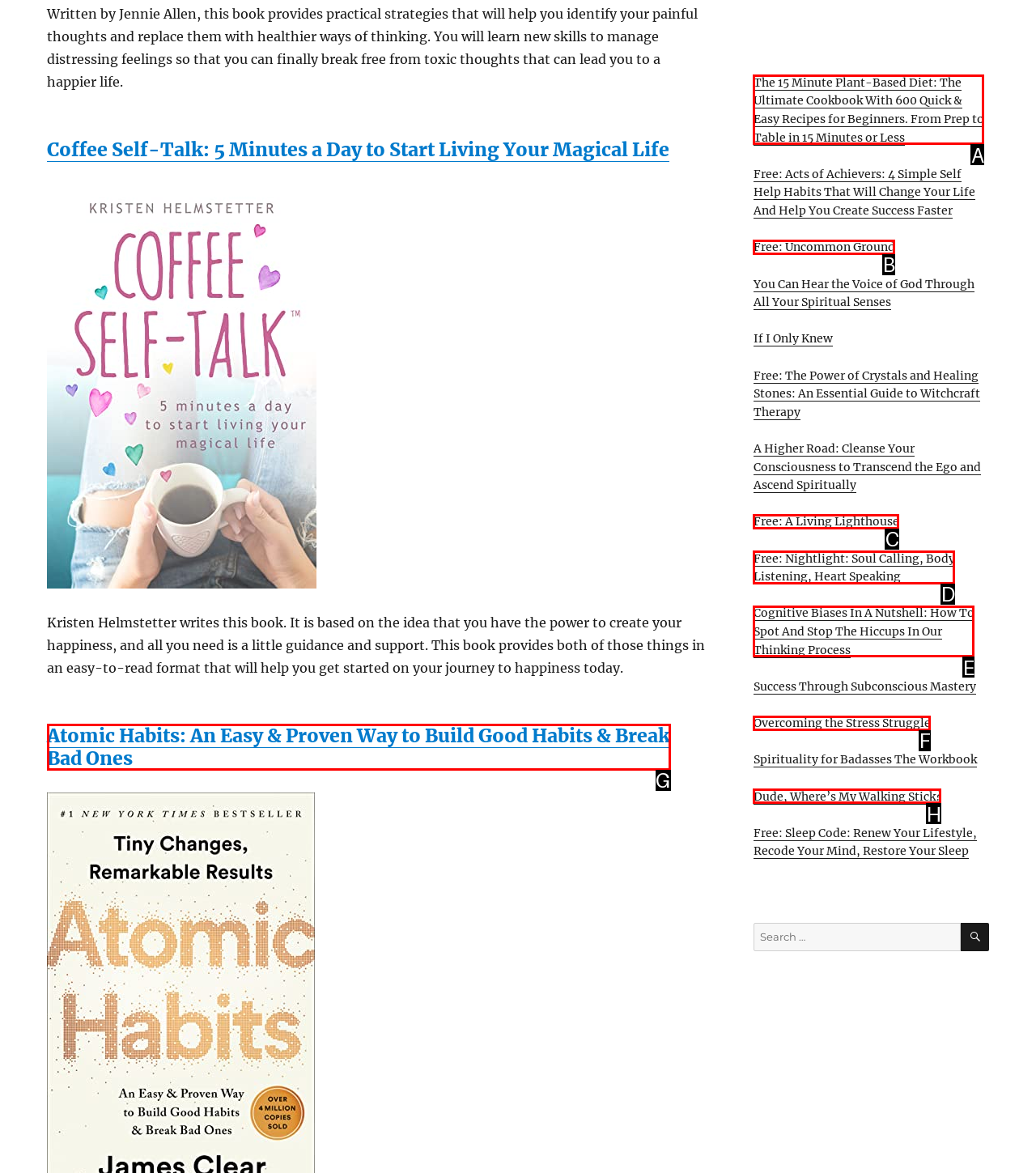Please provide the letter of the UI element that best fits the following description: Dude, Where’s My Walking Stick?
Respond with the letter from the given choices only.

H